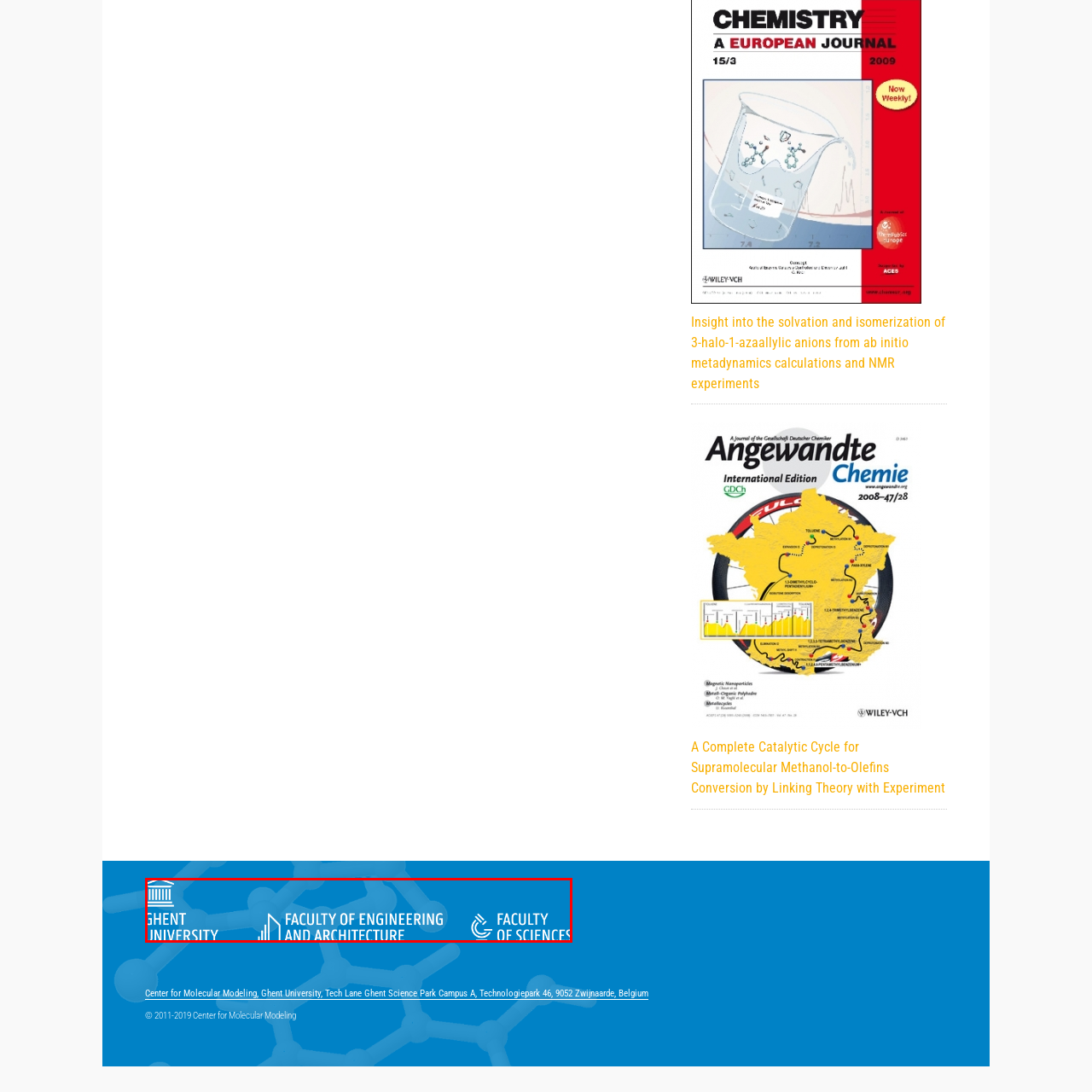Craft a detailed explanation of the image surrounded by the red outline.

The image features a vibrant, blue banner showcasing the affiliations of Ghent University, one of Belgium's prominent educational institutions. The banner includes three key components: the name "Ghent University" prominently displayed, complemented by icons representing its related faculties. The "Faculty of Engineering and Architecture" is illustrated with an architectural symbol, while the "Faculty of Sciences" is identified with a scientific emblem, emphasizing the university’s diverse academic landscape. This visually appealing design reflects the university's commitment to education and research in various disciplines, creating a cohesive representation of its academic offerings.